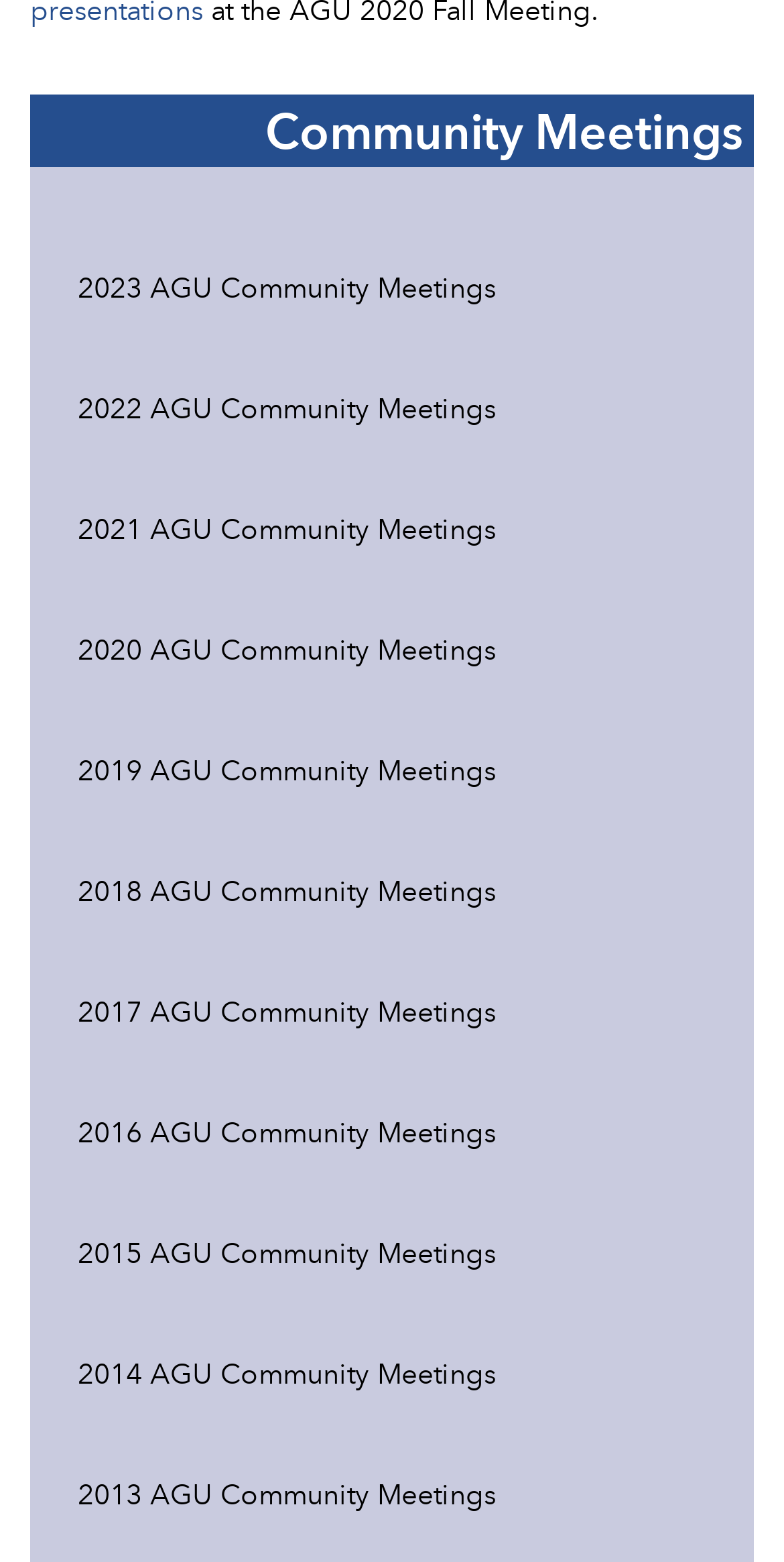Answer the question in one word or a short phrase:
How are the community meeting links organized?

By year